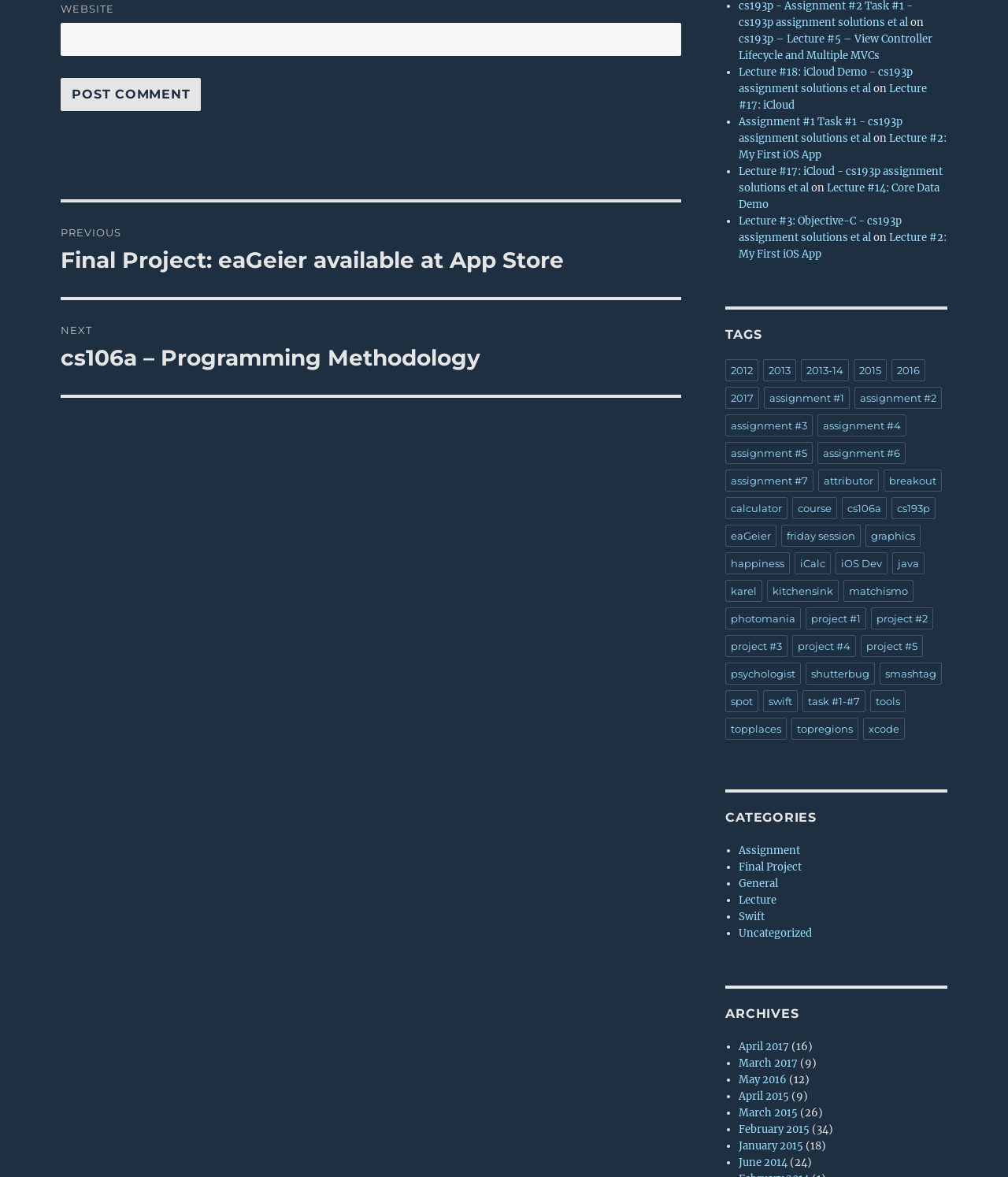Locate the bounding box coordinates of the element that should be clicked to execute the following instruction: "Select category".

[0.72, 0.716, 0.94, 0.8]